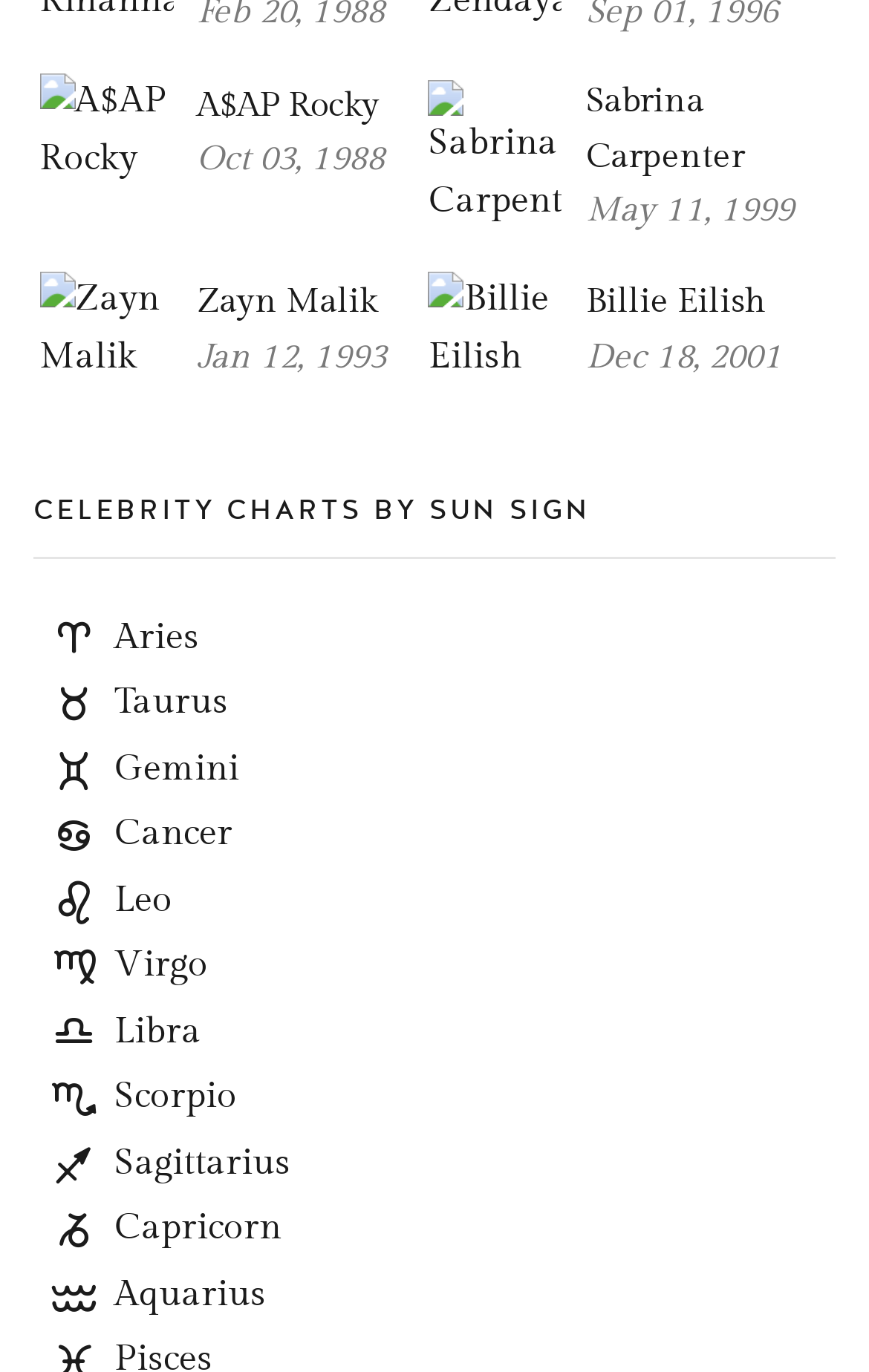Consider the image and give a detailed and elaborate answer to the question: 
What is the birthdate of Zayn Malik?

I found Zayn Malik's link with his name and birthday, which is January 12, 1993.